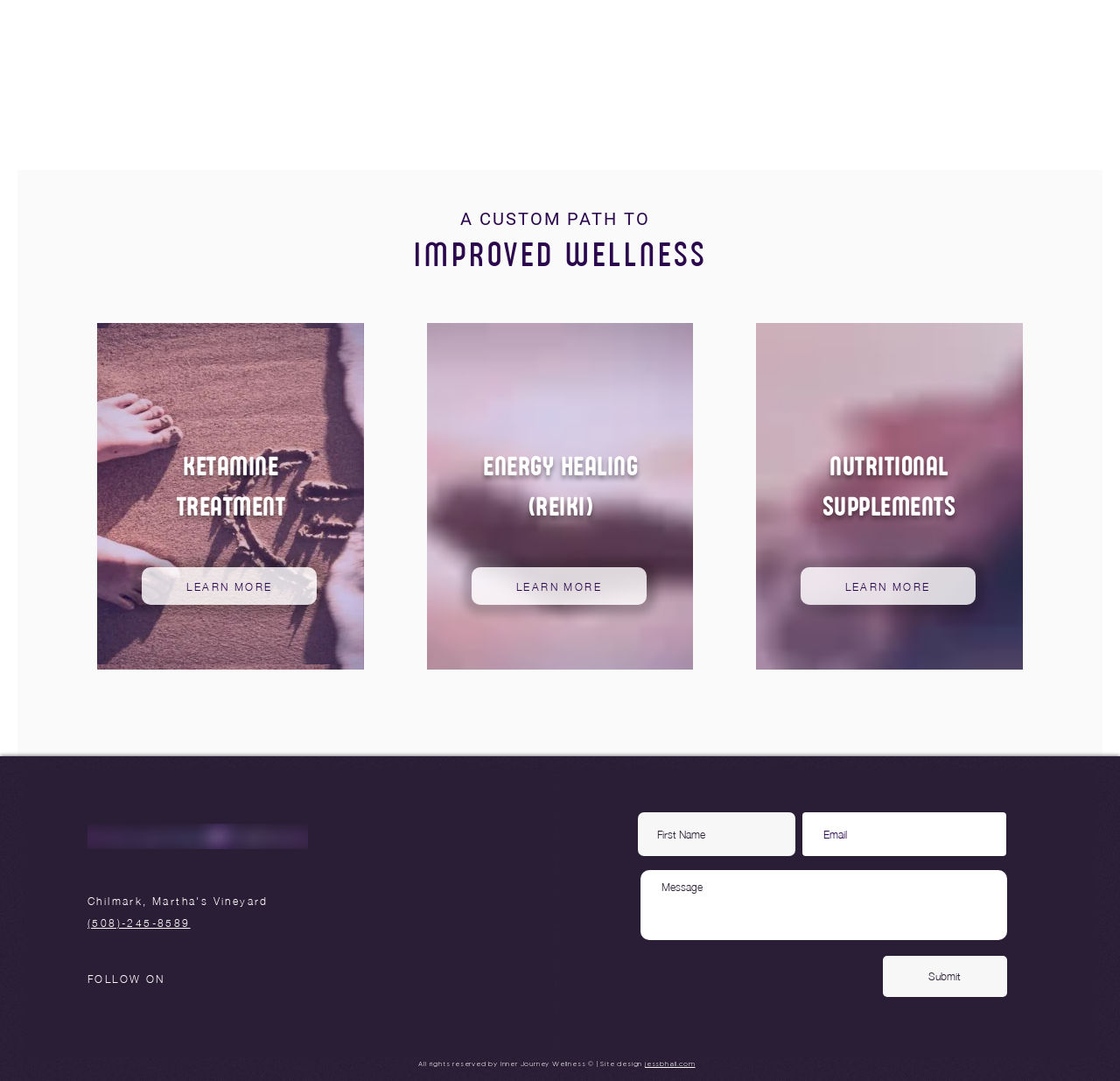Please answer the following question using a single word or phrase: 
What is the phone number of Inner Journey Wellness?

(508)-245-8589